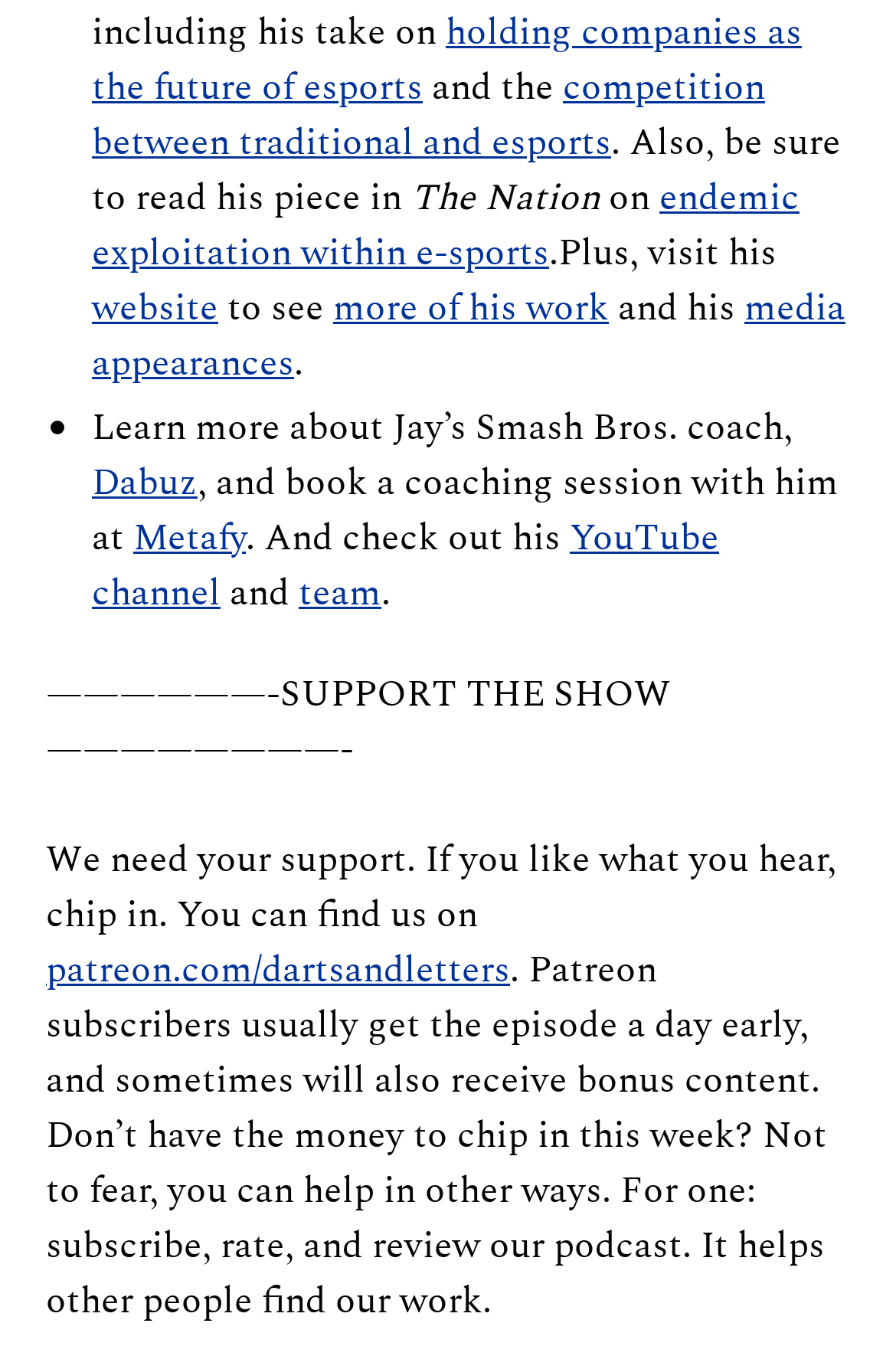What is the purpose of supporting the show?
Give a detailed and exhaustive answer to the question.

The webpage mentions 'Patreon subscribers usually get the episode a day early', so the purpose of supporting the show is to get early access to episodes.